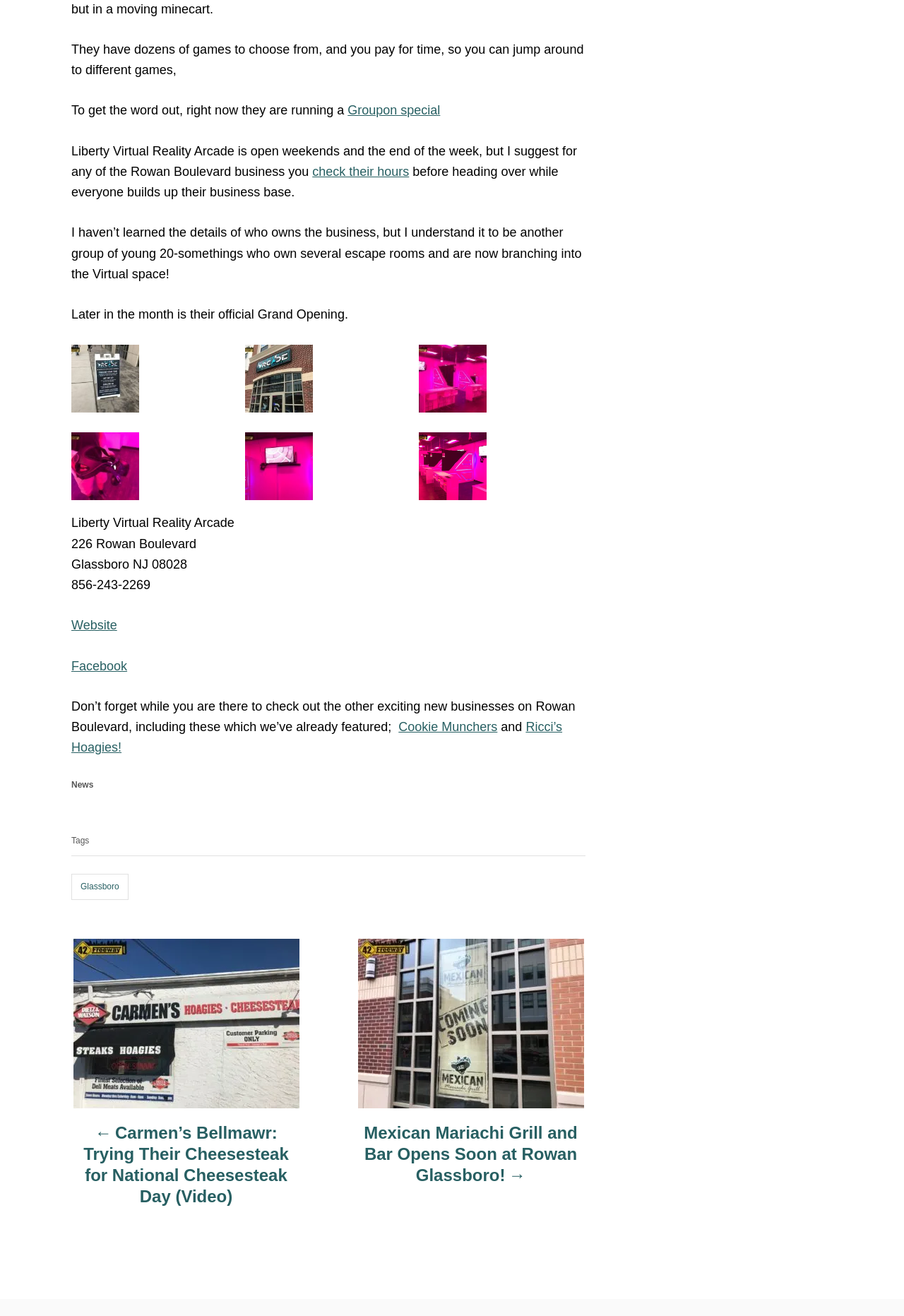Identify the bounding box coordinates of the clickable section necessary to follow the following instruction: "Go to the Liberty Virtual Glassboro website". The coordinates should be presented as four float numbers from 0 to 1, i.e., [left, top, right, bottom].

[0.463, 0.329, 0.538, 0.38]